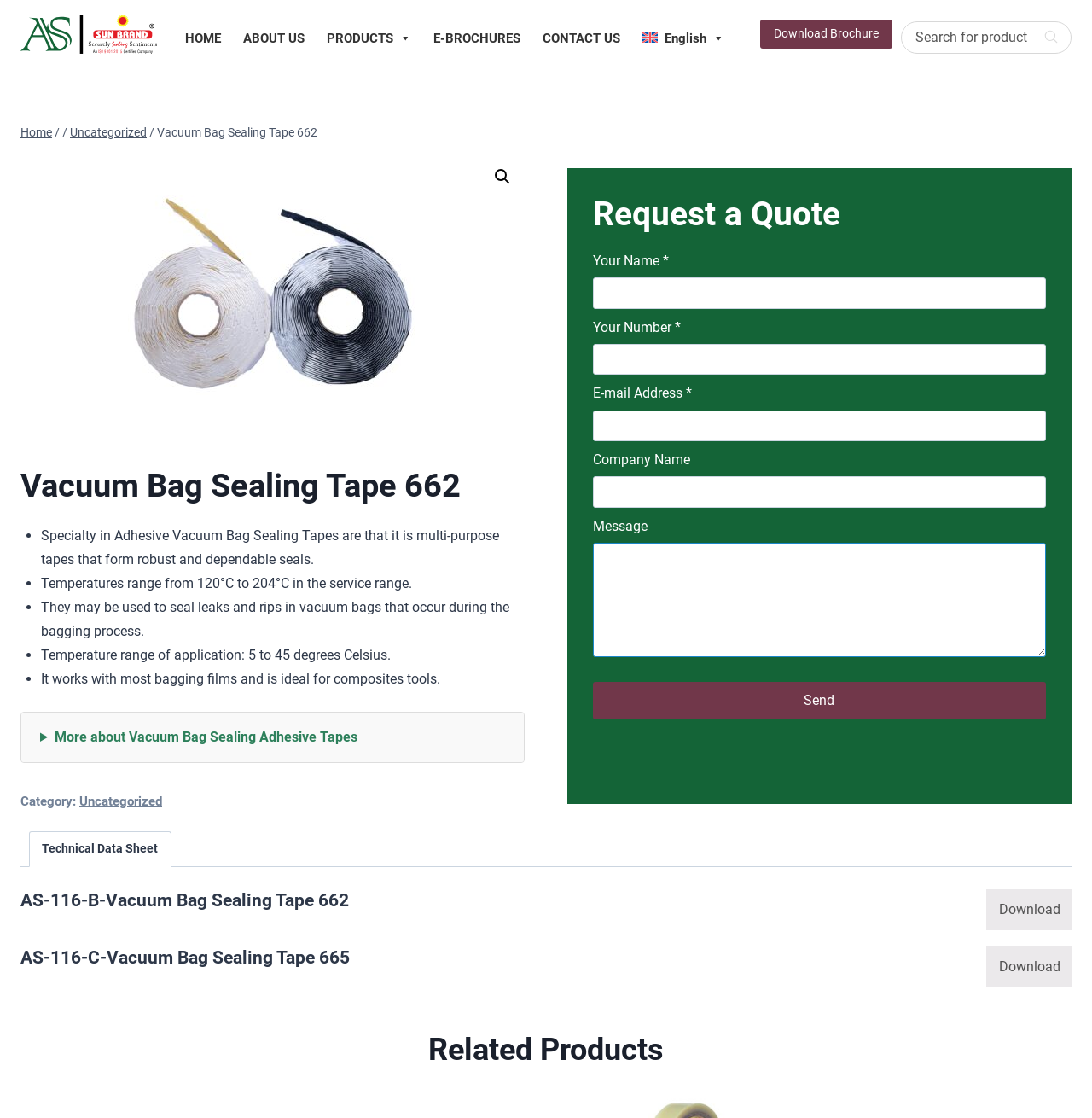Please identify the bounding box coordinates of the element's region that needs to be clicked to fulfill the following instruction: "Request a quote". The bounding box coordinates should consist of four float numbers between 0 and 1, i.e., [left, top, right, bottom].

[0.543, 0.174, 0.958, 0.211]